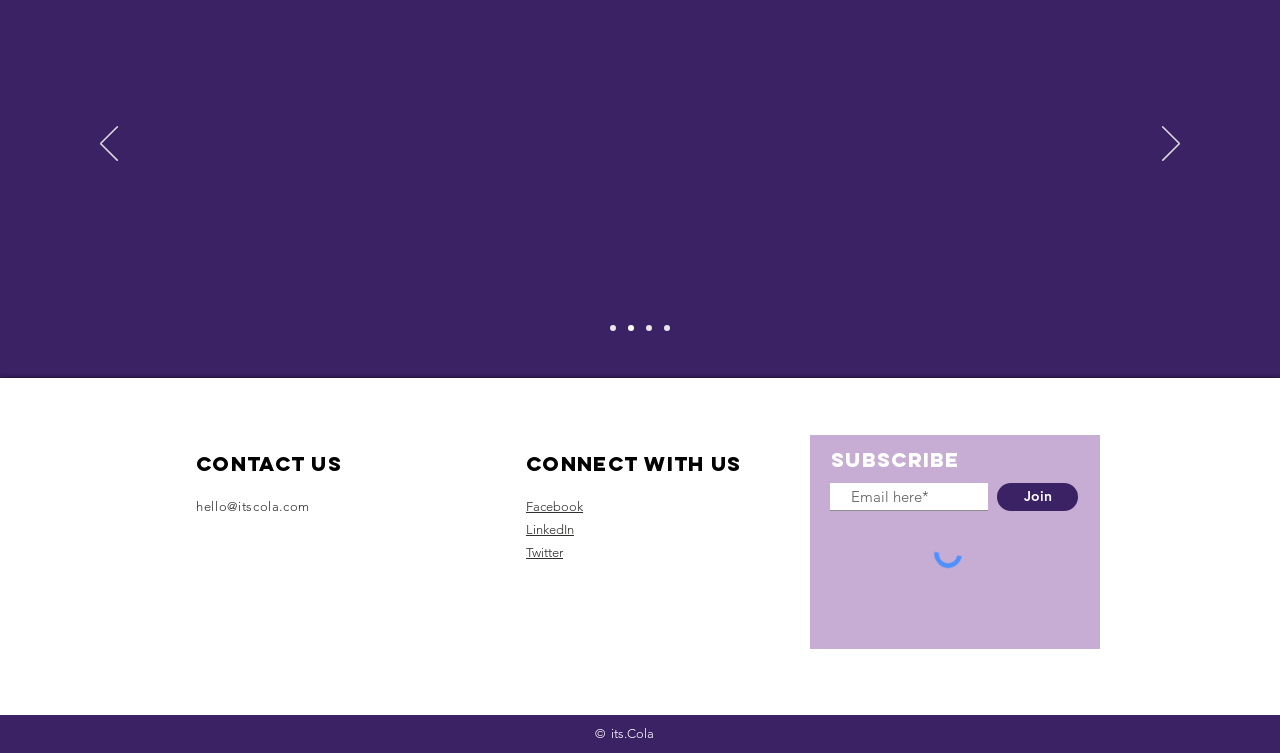Based on the provided description, "Facebook", find the bounding box of the corresponding UI element in the screenshot.

[0.411, 0.662, 0.455, 0.682]